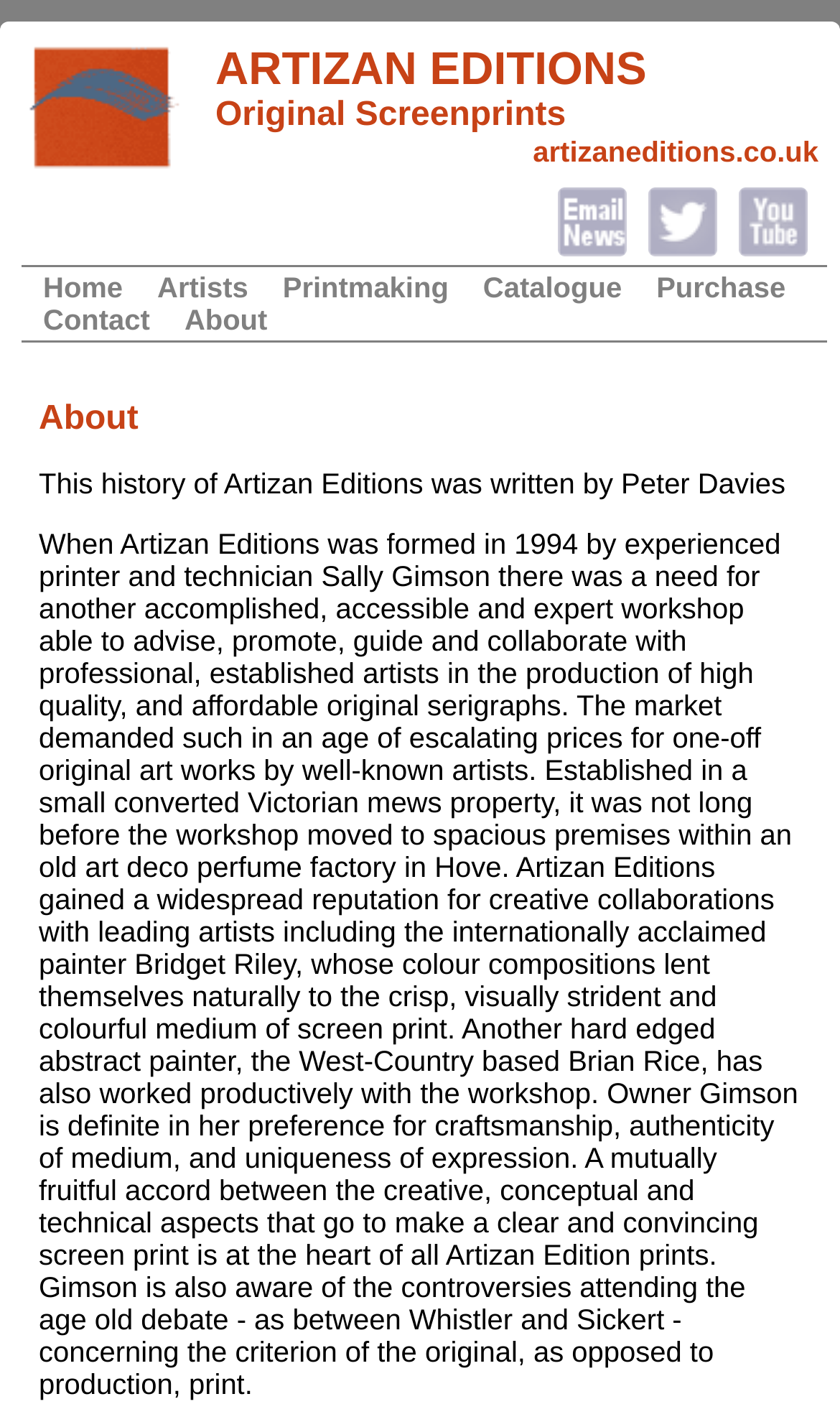Please specify the bounding box coordinates in the format (top-left x, top-left y, bottom-right x, bottom-right y), with all values as floating point numbers between 0 and 1. Identify the bounding box of the UI element described by: About

[0.22, 0.213, 0.318, 0.236]